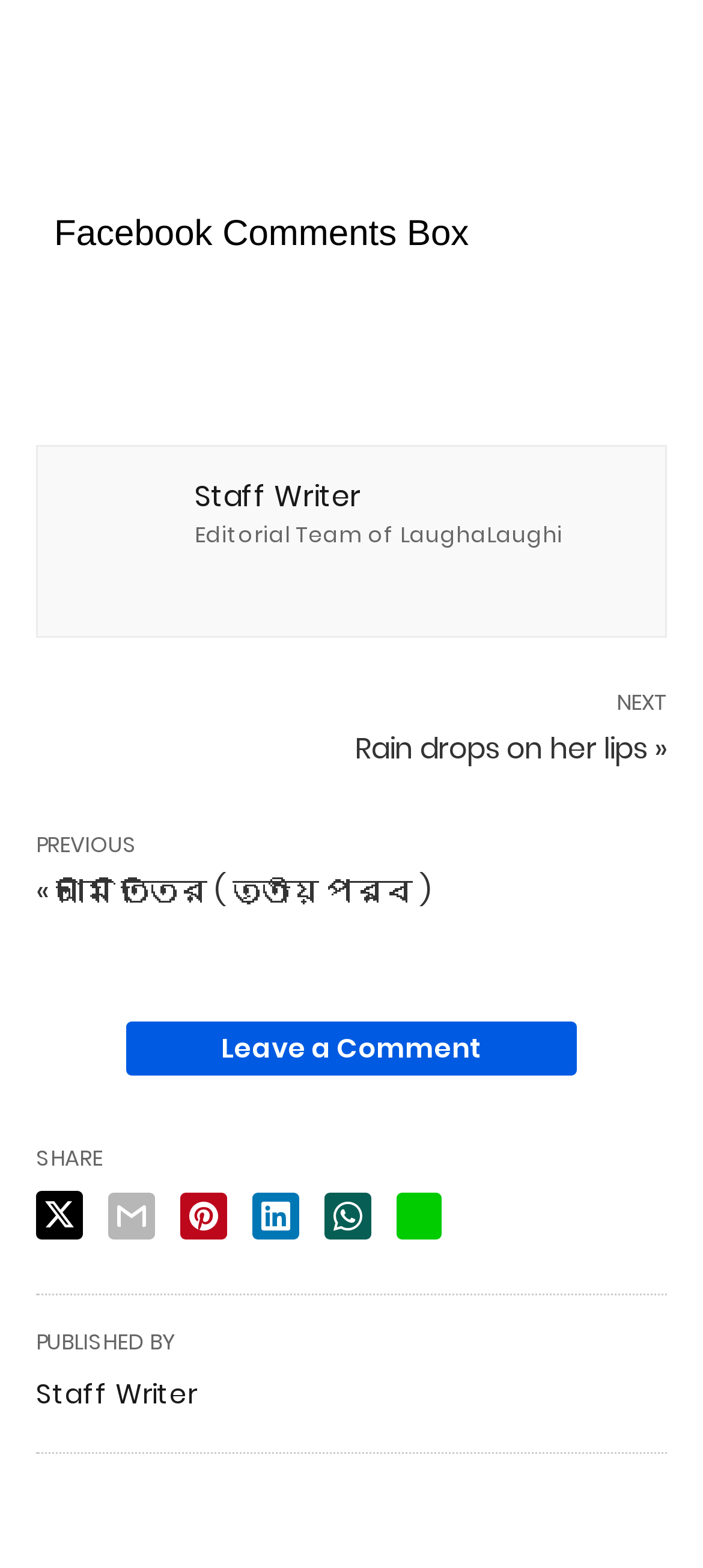What is the call-to-action for users to engage with the content?
Using the visual information, respond with a single word or phrase.

Leave a Comment